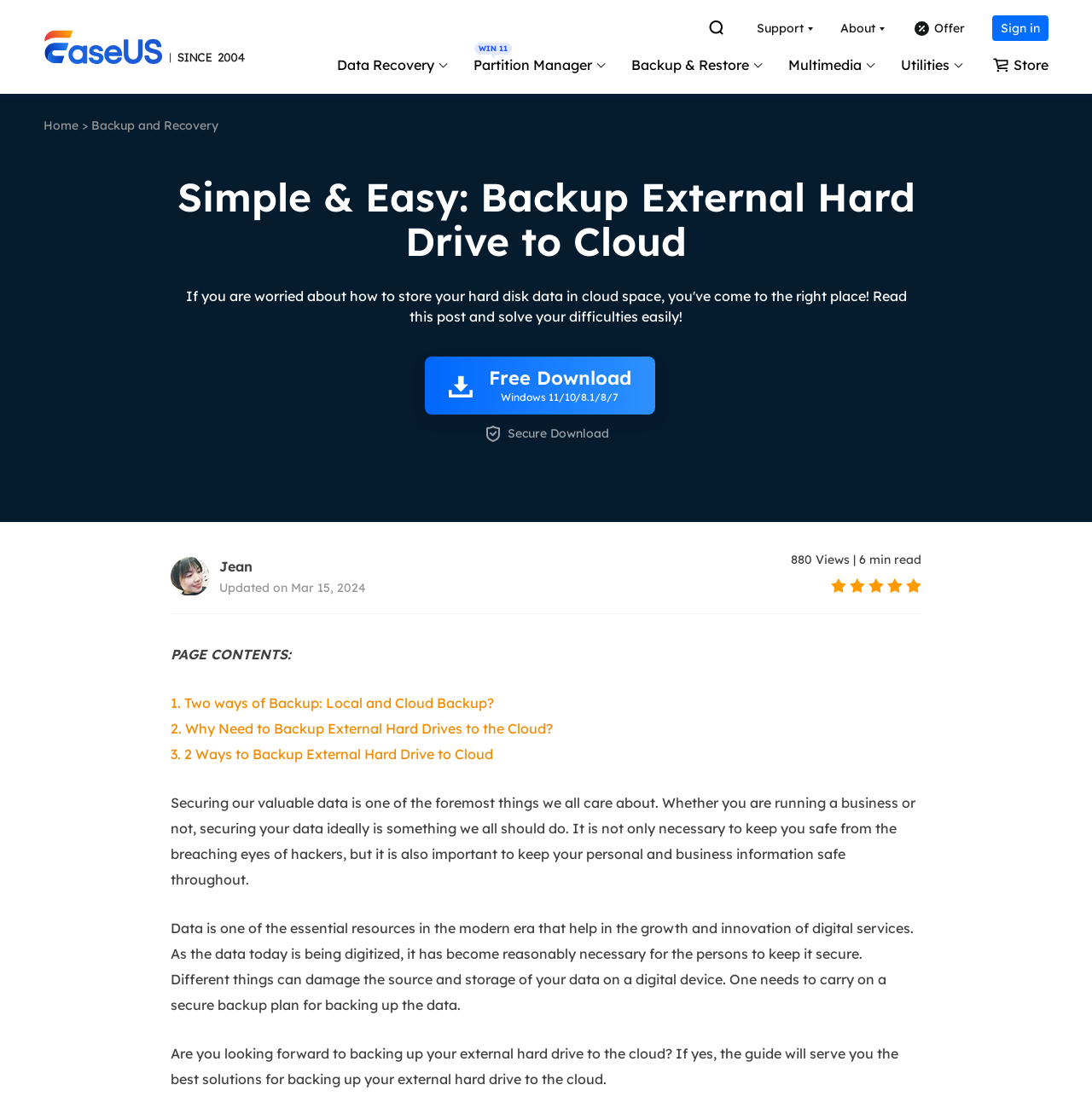Using the format (top-left x, top-left y, bottom-right x, bottom-right y), provide the bounding box coordinates for the described UI element. All values should be floating point numbers between 0 and 1: Data Recovery Free

[0.673, 0.119, 0.792, 0.134]